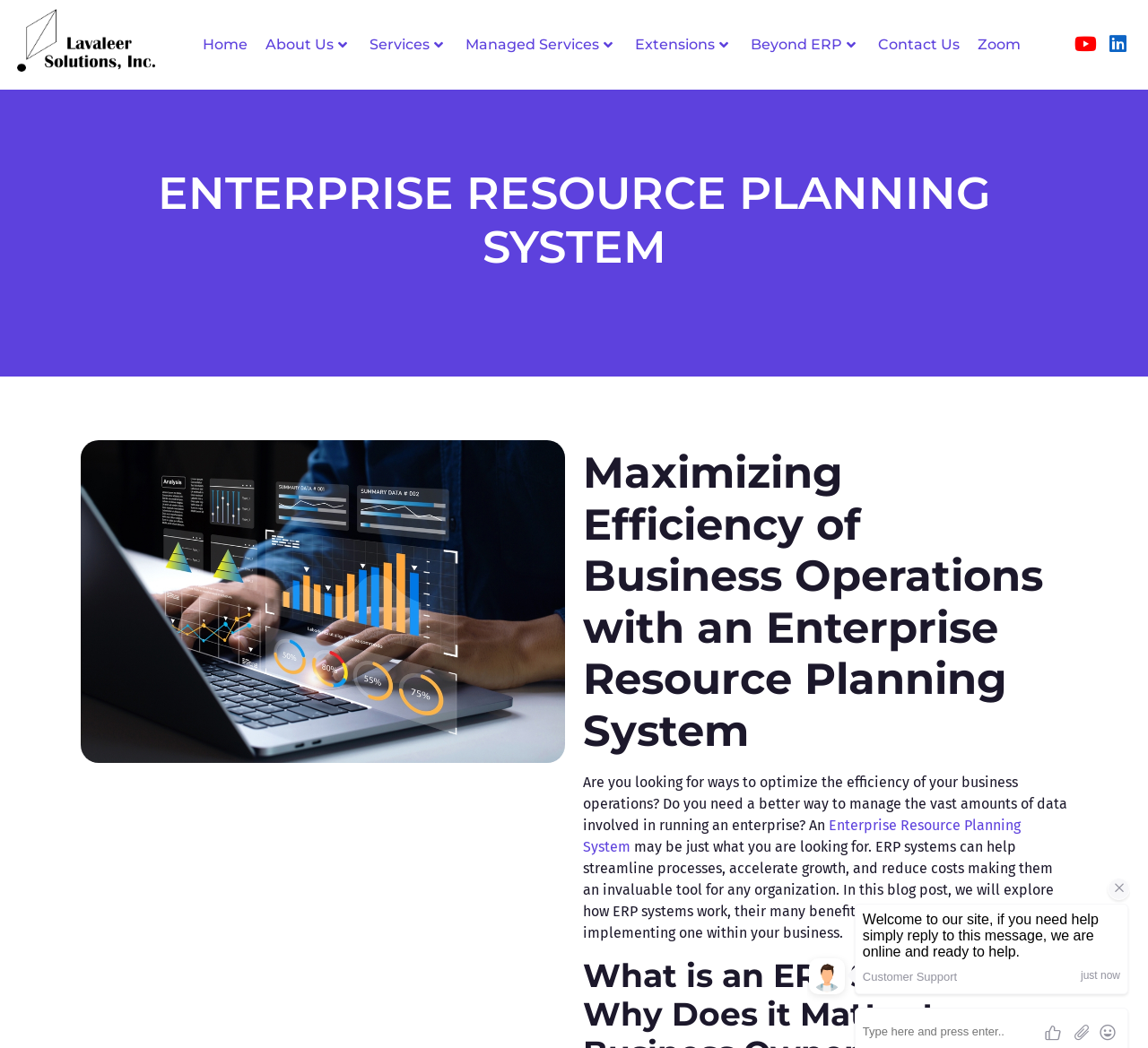Based on the element description, predict the bounding box coordinates (top-left x, top-left y, bottom-right x, bottom-right y) for the UI element in the screenshot: Beyond ERP

[0.646, 0.017, 0.757, 0.068]